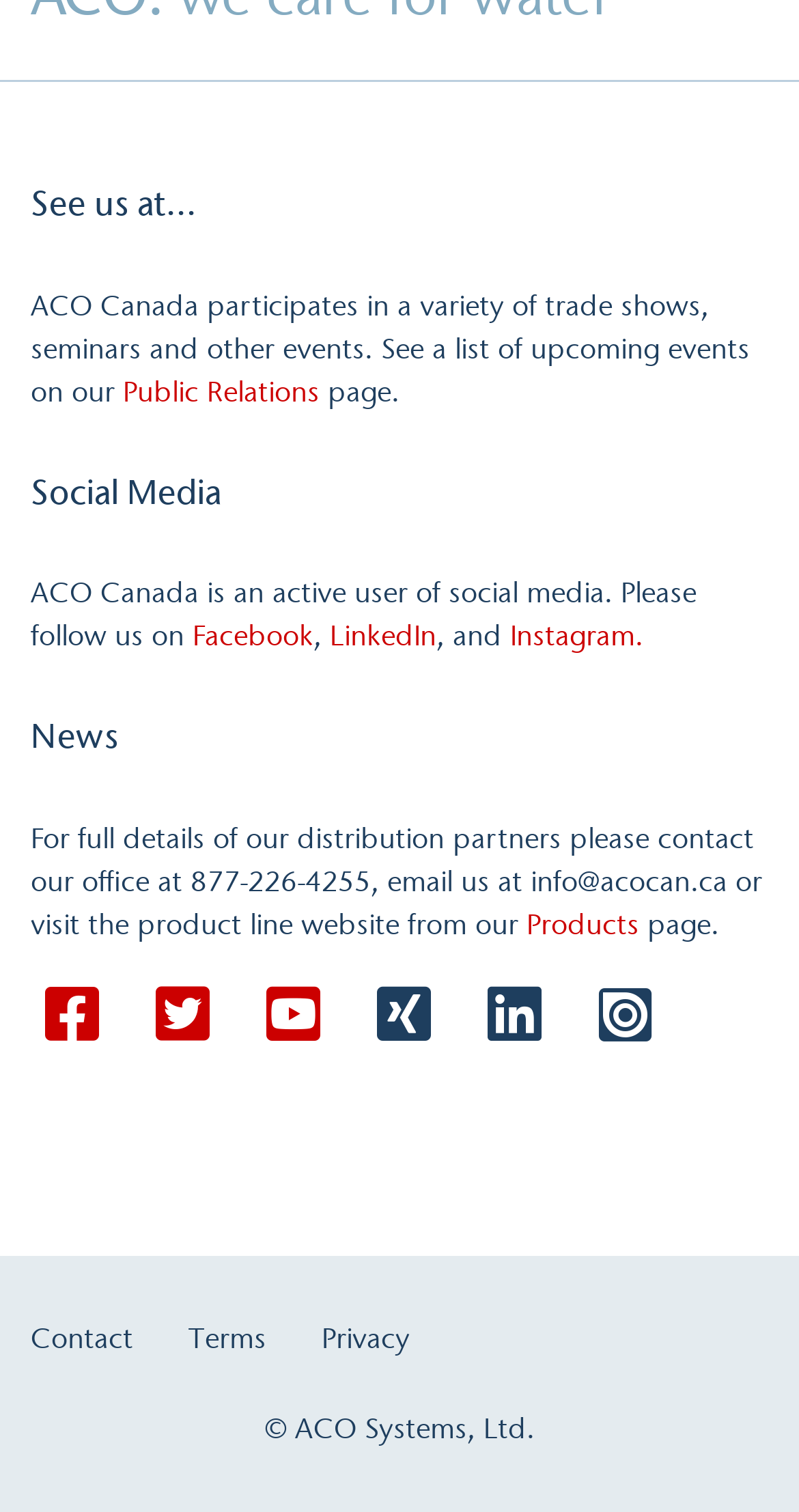Locate the bounding box coordinates of the element I should click to achieve the following instruction: "Select AT language".

None